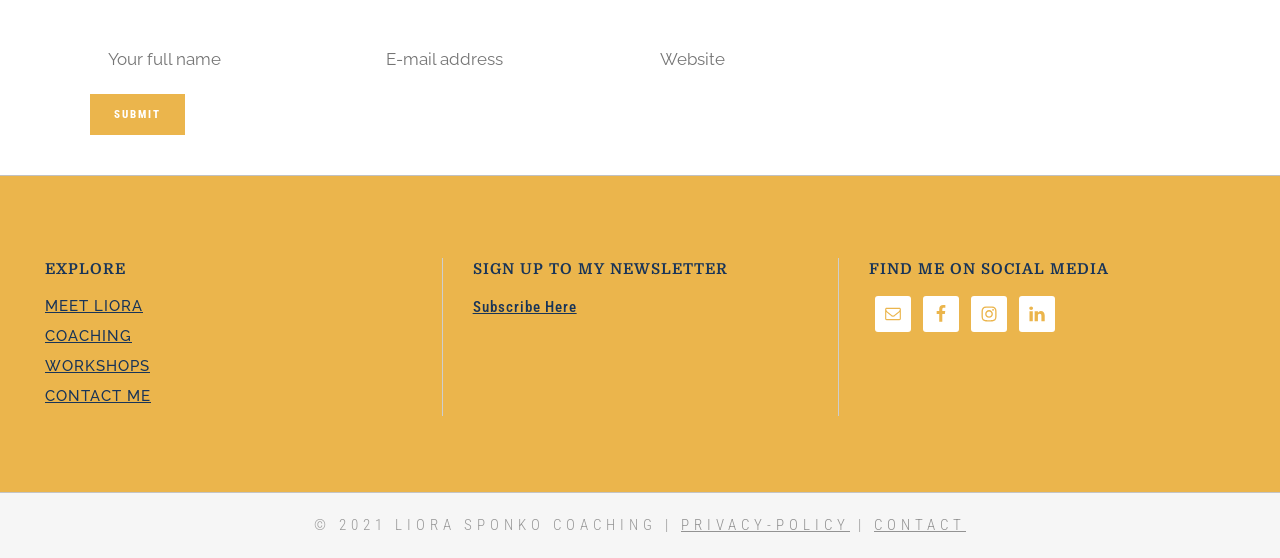Determine the bounding box coordinates of the clickable element to achieve the following action: 'Enter your full name'. Provide the coordinates as four float values between 0 and 1, formatted as [left, top, right, bottom].

[0.07, 0.069, 0.268, 0.141]